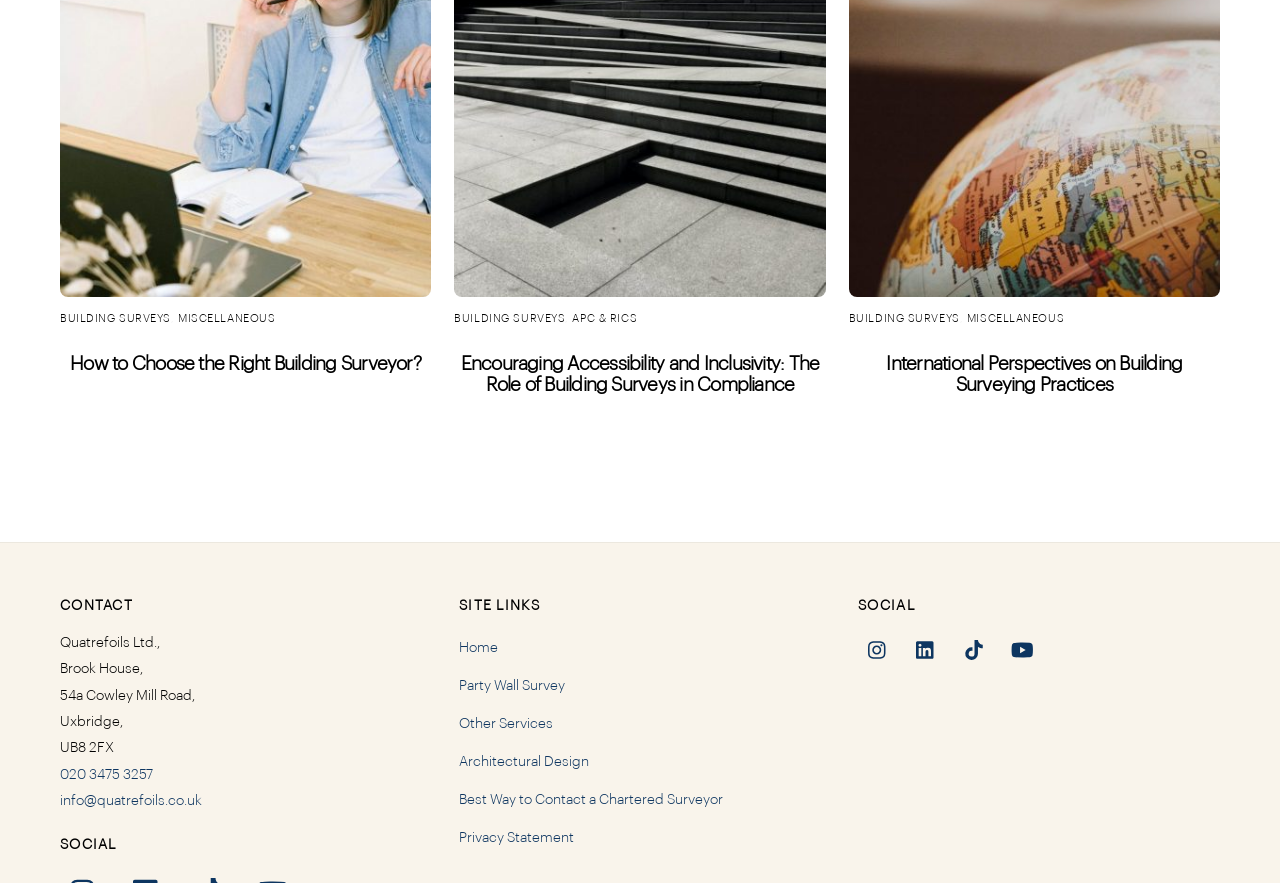How many social media links are present on the webpage?
Using the details shown in the screenshot, provide a comprehensive answer to the question.

There are four social media links present on the webpage, namely Instagram, LinkedIn, TikTok, and YouTube.